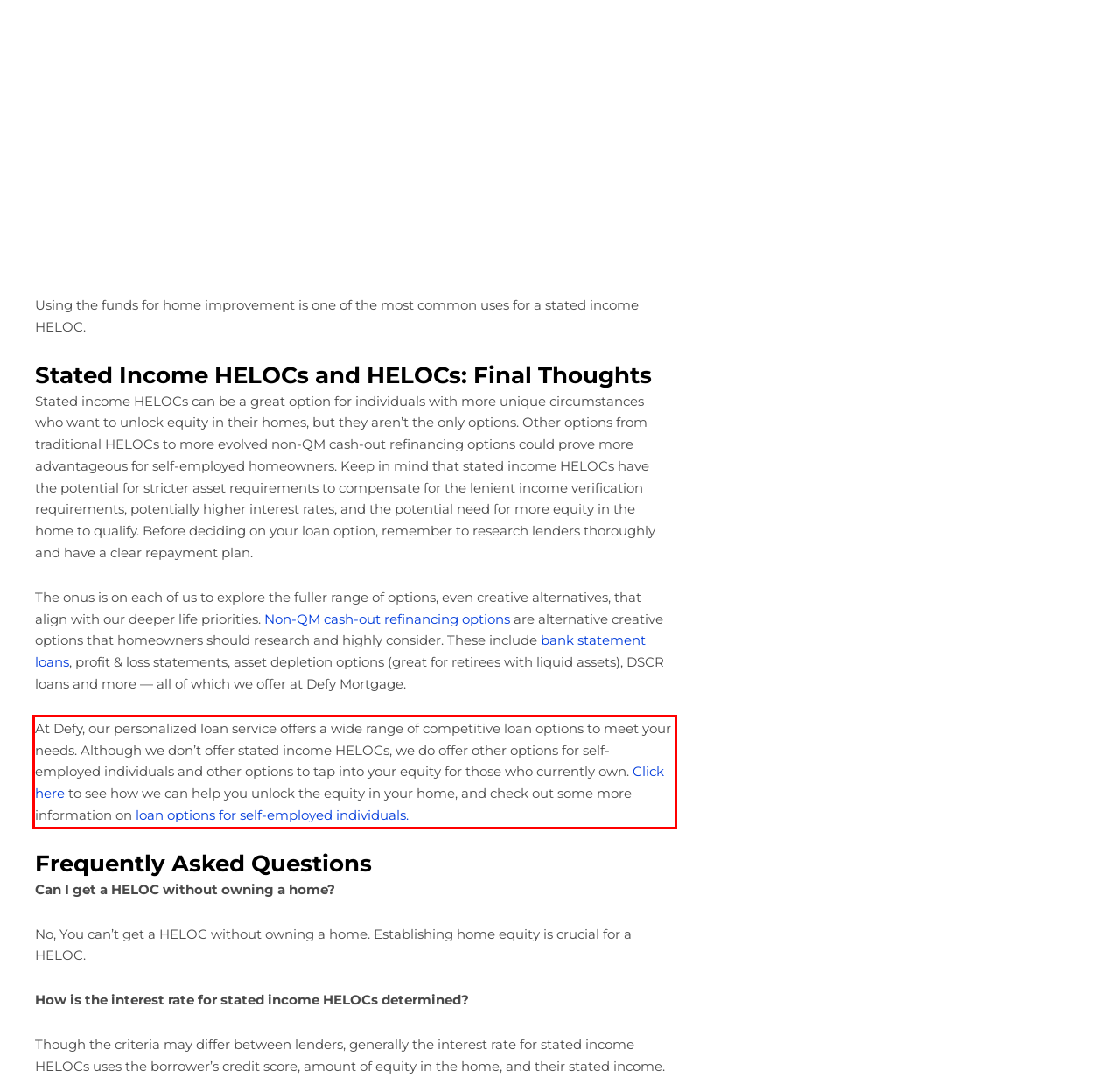You have a screenshot of a webpage with a UI element highlighted by a red bounding box. Use OCR to obtain the text within this highlighted area.

At Defy, our personalized loan service offers a wide range of competitive loan options to meet your needs. Although we don’t offer stated income HELOCs, we do offer other options for self-employed individuals and other options to tap into your equity for those who currently own. Click here to see how we can help you unlock the equity in your home, and check out some more information on loan options for self-employed individuals.